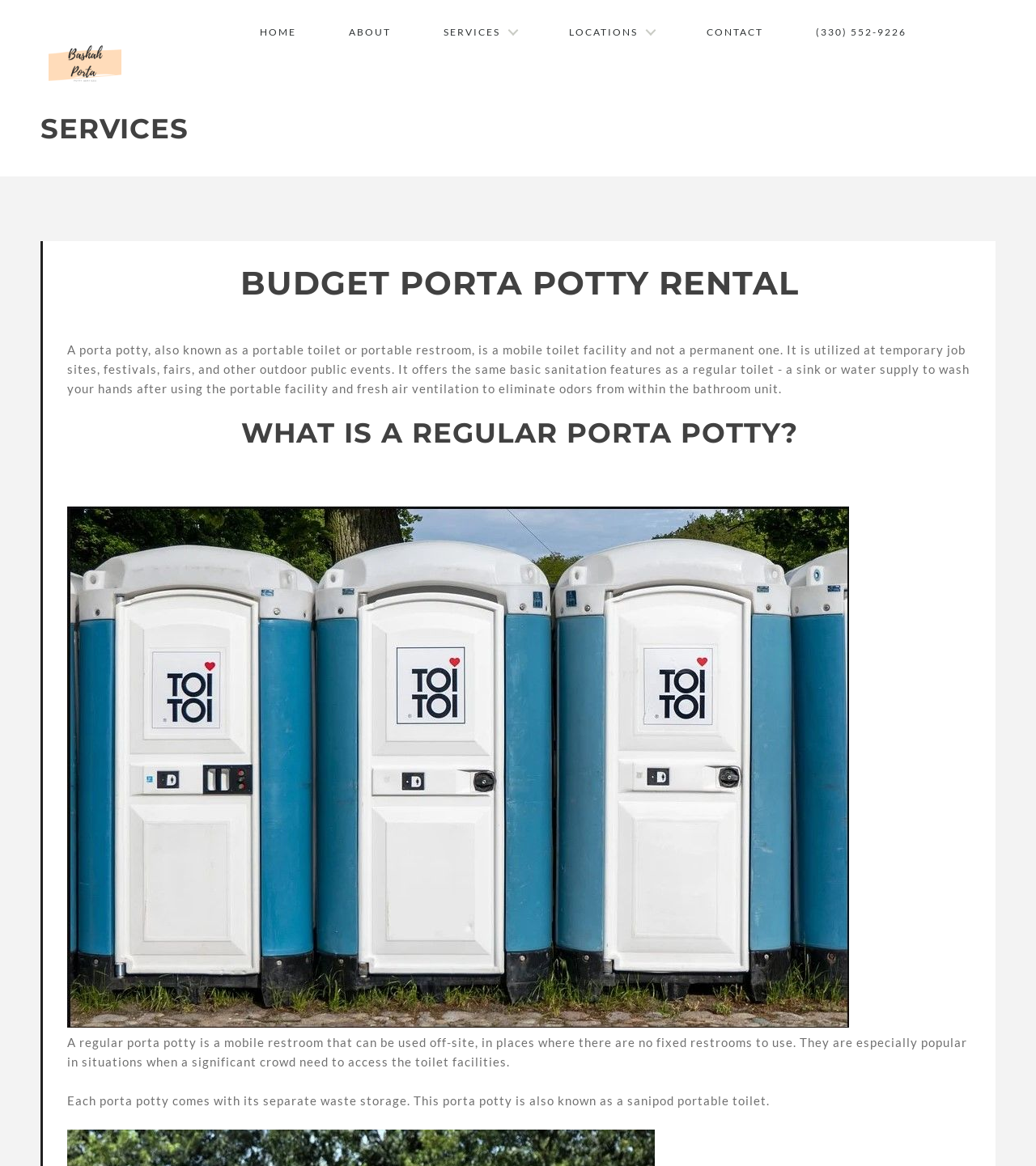Please provide the bounding box coordinates for the UI element as described: "Hammond Museum of Radio". The coordinates must be four floats between 0 and 1, represented as [left, top, right, bottom].

None